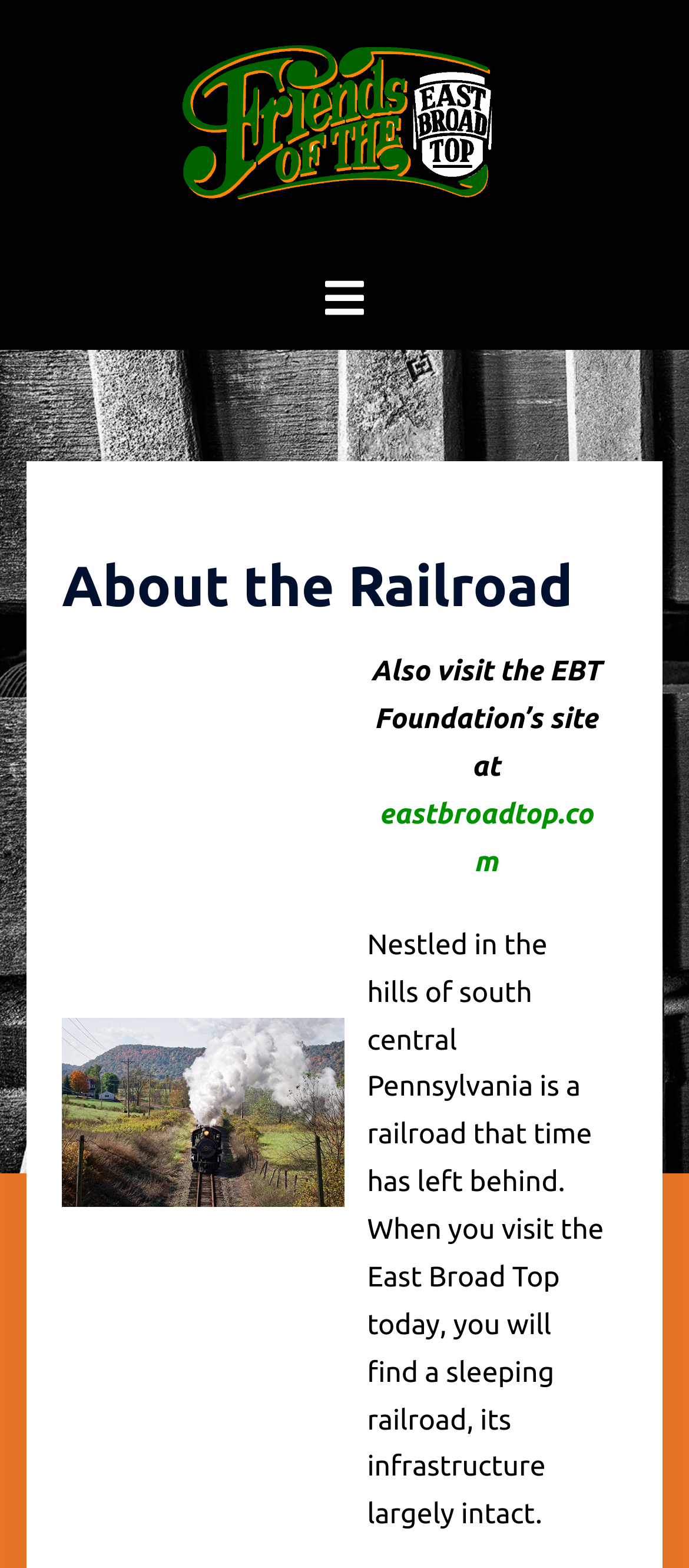Using the format (top-left x, top-left y, bottom-right x, bottom-right y), and given the element description, identify the bounding box coordinates within the screenshot: Georgia Business

None